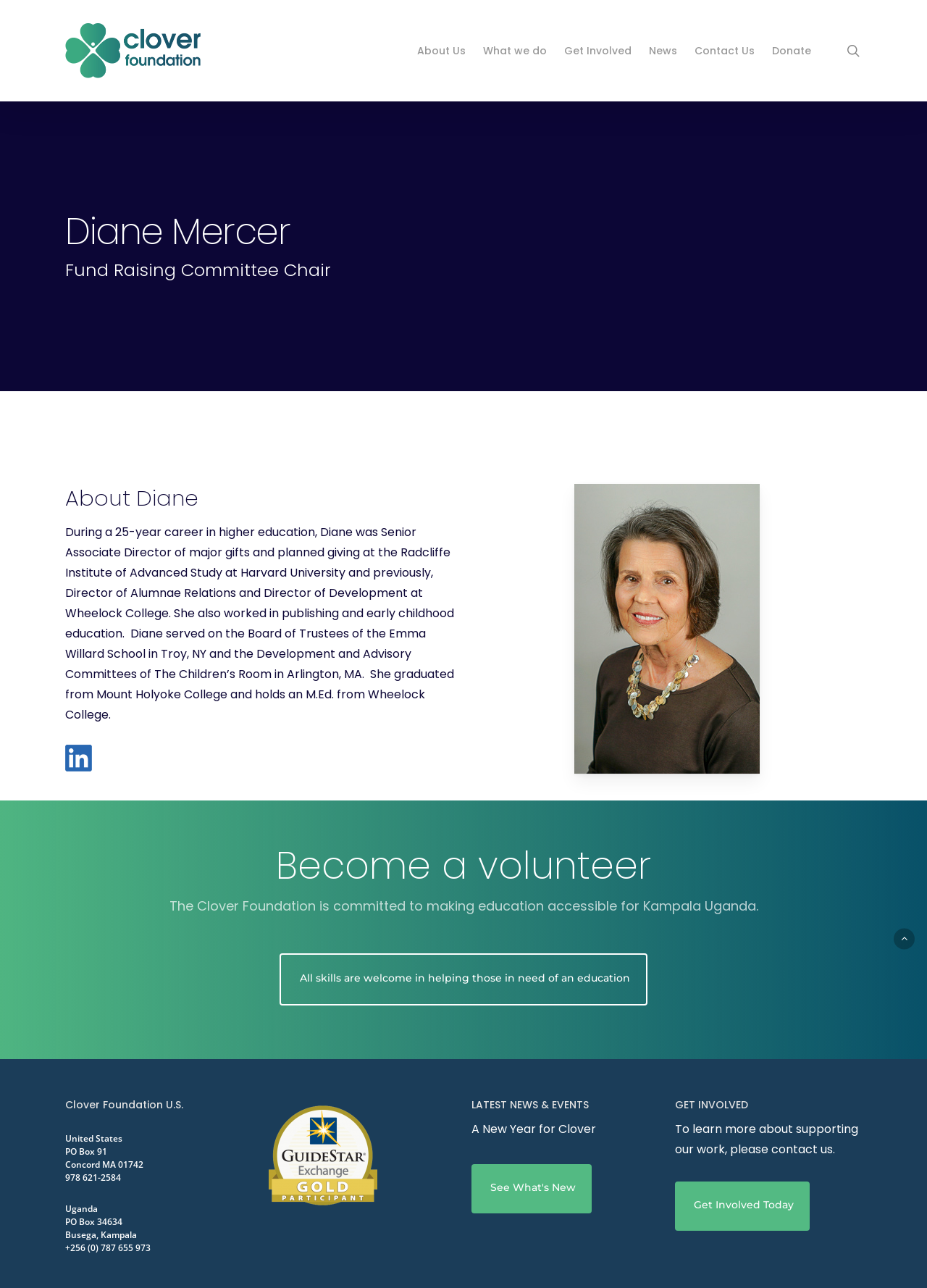What is Diane Mercer's profession?
Refer to the image and give a detailed answer to the question.

Based on the webpage, Diane Mercer's profession is mentioned as 'Fund Raising Committee Chair' in the static text element with bounding box coordinates [0.07, 0.2, 0.357, 0.219].